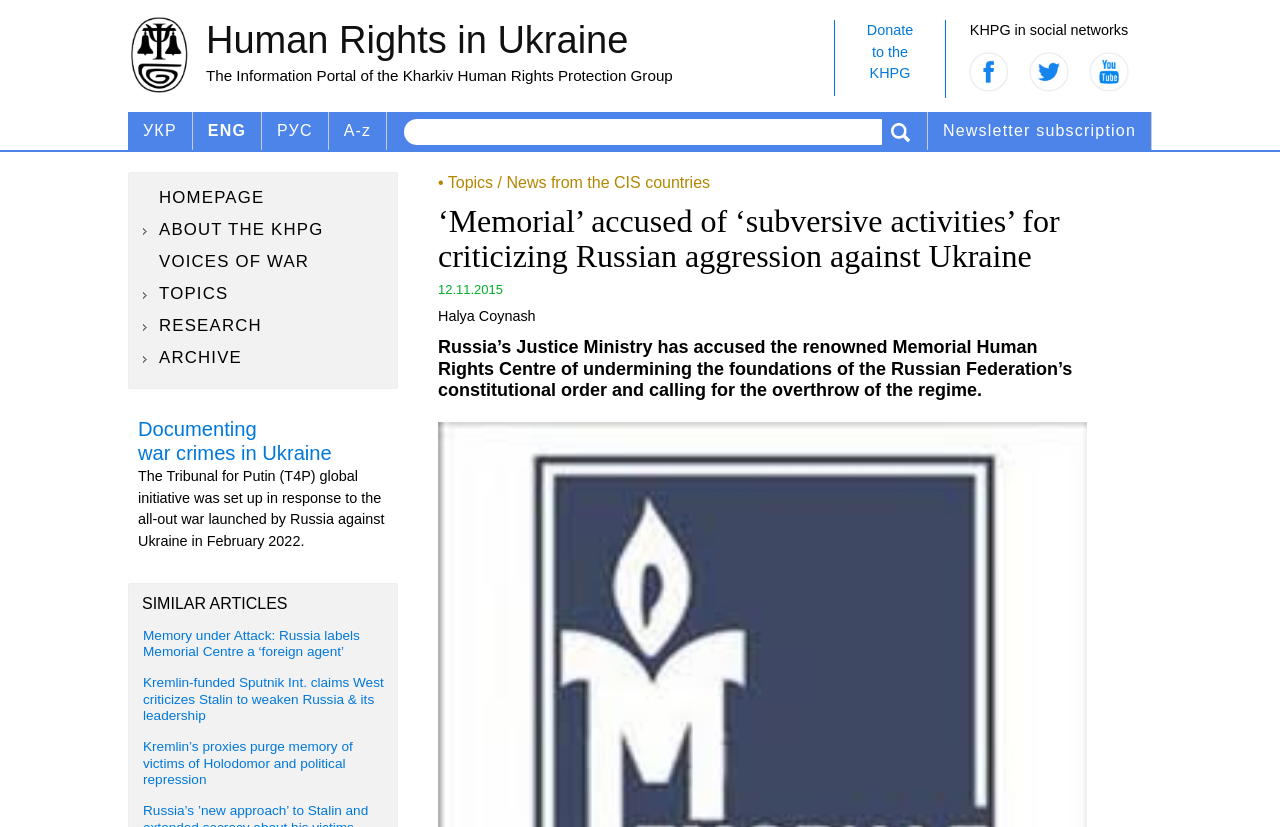Generate a comprehensive description of the webpage.

The webpage appears to be a news article or blog post from the Kharkiv Human Rights Protection Group (KHPG) website. At the top, there are social media links to Facebook, Twitter, and YouTube, accompanied by their respective icons. Below these links, there is a "Donate to the KHPG" button.

On the left side of the page, there is a menu with links to various sections of the website, including the homepage, about the KHPG, voices of war, topics, research, and archive.

The main content of the page is an article titled "‘Memorial’ accused of ‘subversive activities’ for criticizing Russian aggression against Ukraine." The article discusses Russia's Justice Ministry accusing the Memorial Human Rights Centre of undermining the Russian Federation's constitutional order and calling for the overthrow of the regime.

Below the title, there is a table with language options, including Ukrainian, English, and Russian, as well as a search bar and a newsletter subscription link.

The article itself is divided into several sections, including a brief introduction, a main body of text, and a section titled "Similar Articles" with links to related news stories. The article also includes the author's name, Halya Coynash, and the date of publication, 12.11.2015.

On the right side of the page, there is a section with links to topics and news from the CIS countries.